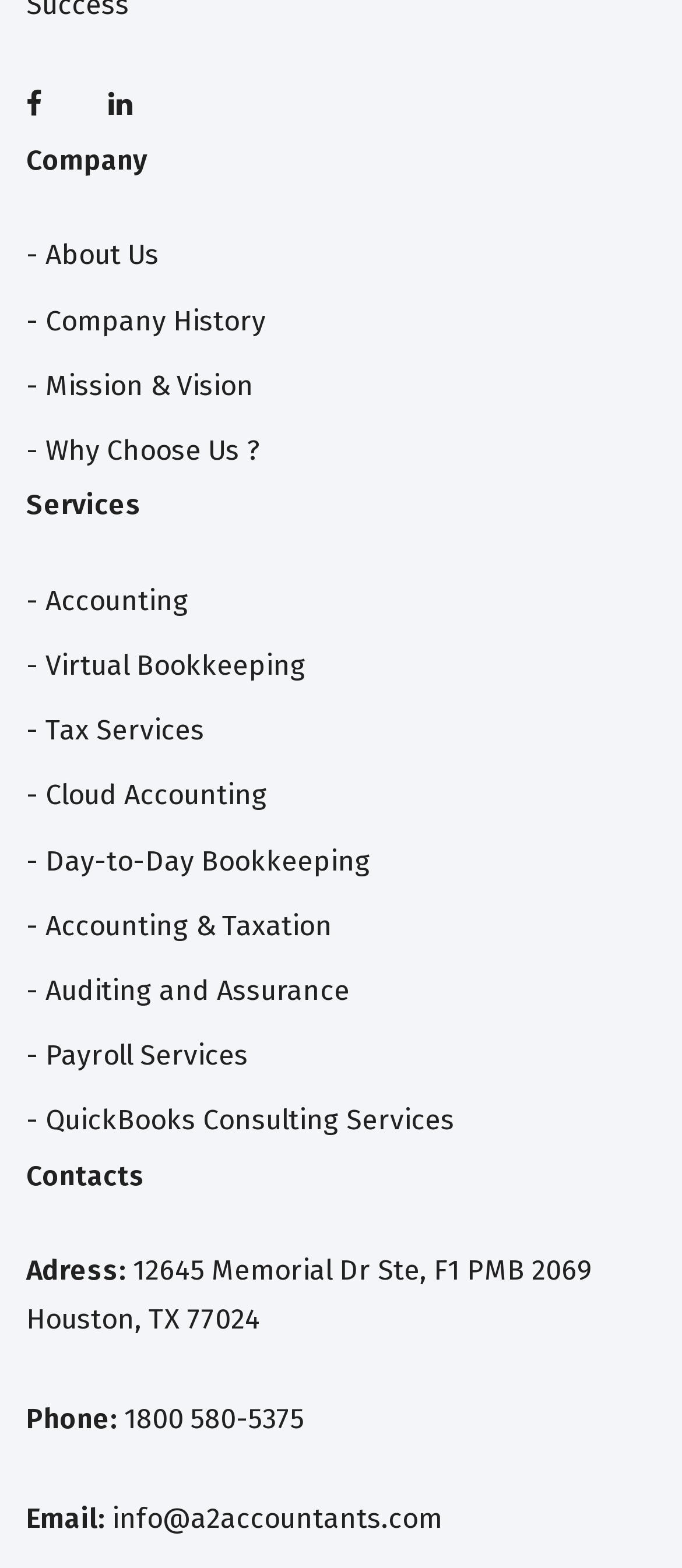Please locate the bounding box coordinates of the element's region that needs to be clicked to follow the instruction: "Call the phone number". The bounding box coordinates should be provided as four float numbers between 0 and 1, i.e., [left, top, right, bottom].

[0.182, 0.894, 0.446, 0.915]